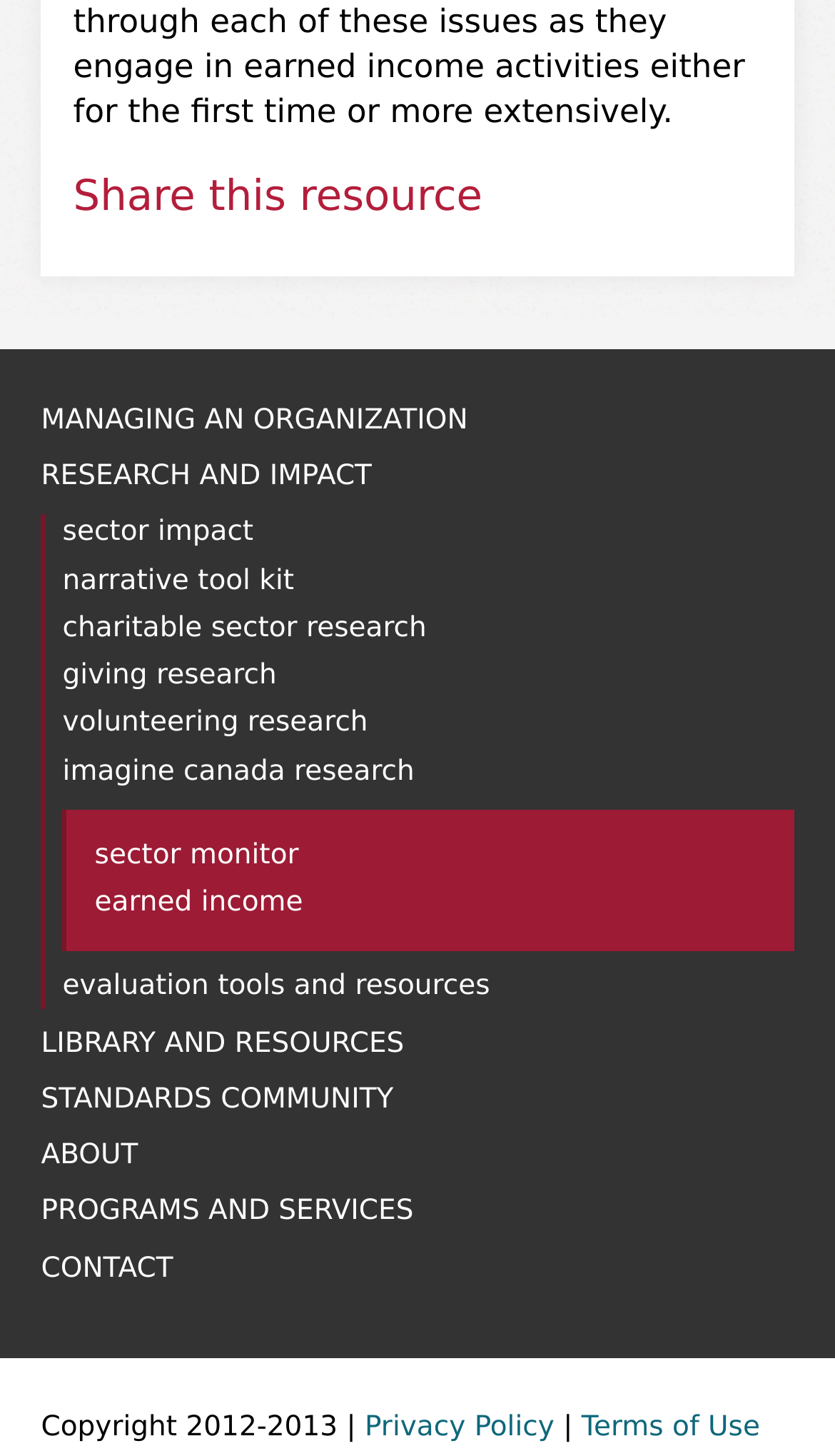Identify the bounding box coordinates for the UI element described as: "Sector Monitor". The coordinates should be provided as four floats between 0 and 1: [left, top, right, bottom].

[0.113, 0.576, 0.358, 0.599]